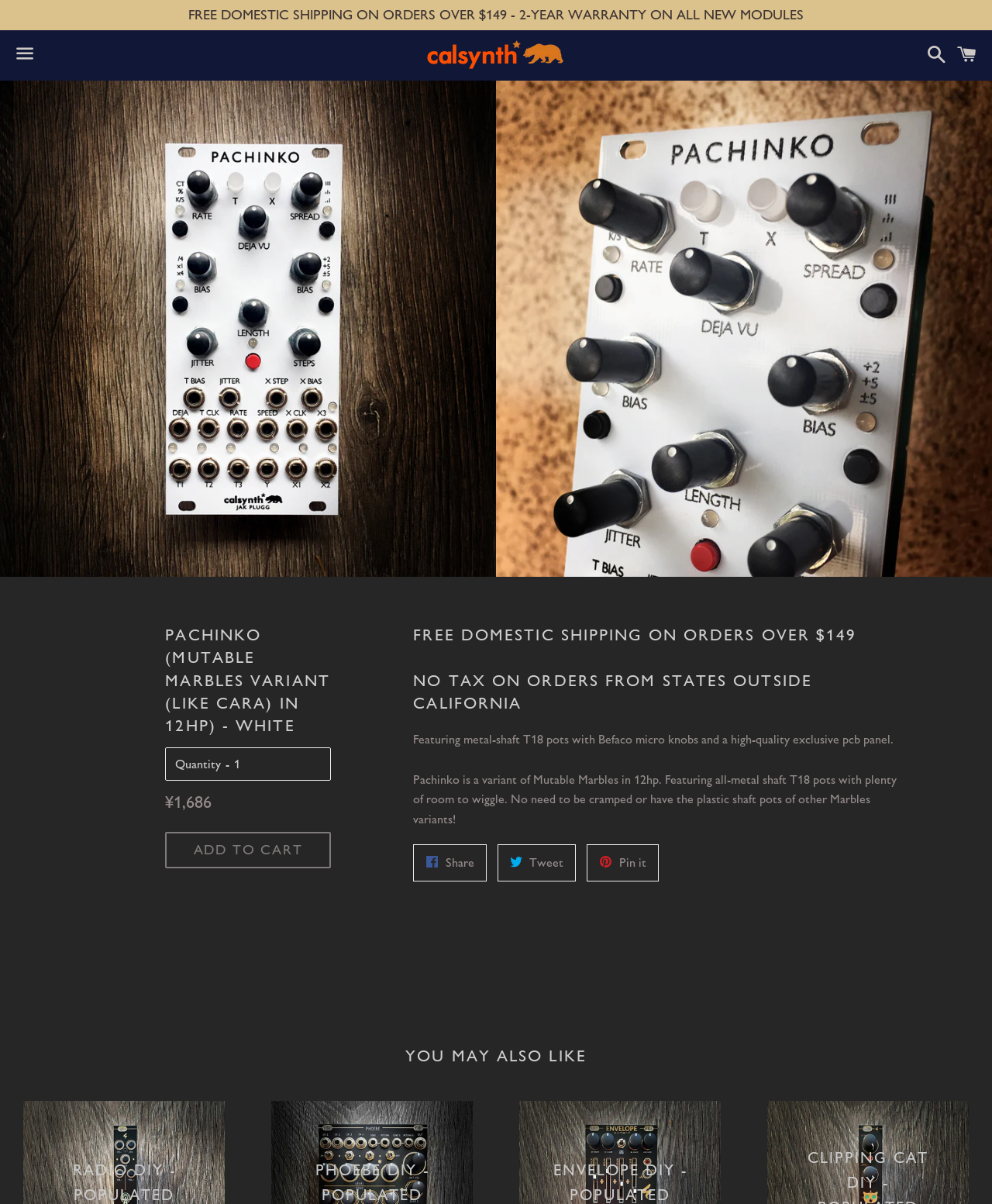Explain in detail what is displayed on the webpage.

The webpage is about a product called Pachinko, a variant of Mutable Marbles in 12hp. At the top, there is a link to free domestic shipping on orders over $149 and a 2-year warranty on all new modules. Below this, there is a navigation menu with links to the website's main pages, including a search function and a cart.

In the center of the page, there are two large images of the Pachinko product, one on the left and one on the right, taking up almost half of the page's width. Above these images, there is a heading with the product name and a brief description.

Below the images, there is a section with product details, including a quantity selector, regular price, and an "Add to Cart" button. There is also a heading that mentions free domestic shipping on orders over $149 and no tax on orders from states outside California.

Further down, there is a product description section with two paragraphs of text, detailing the features of the Pachinko product, including its metal-shaft T18 pots and high-quality exclusive pcb panel. Below this, there are social media links to share the product on Facebook, Twitter, and Pinterest.

At the bottom of the page, there is a heading that says "You may also like", suggesting that there may be other related products or recommendations.